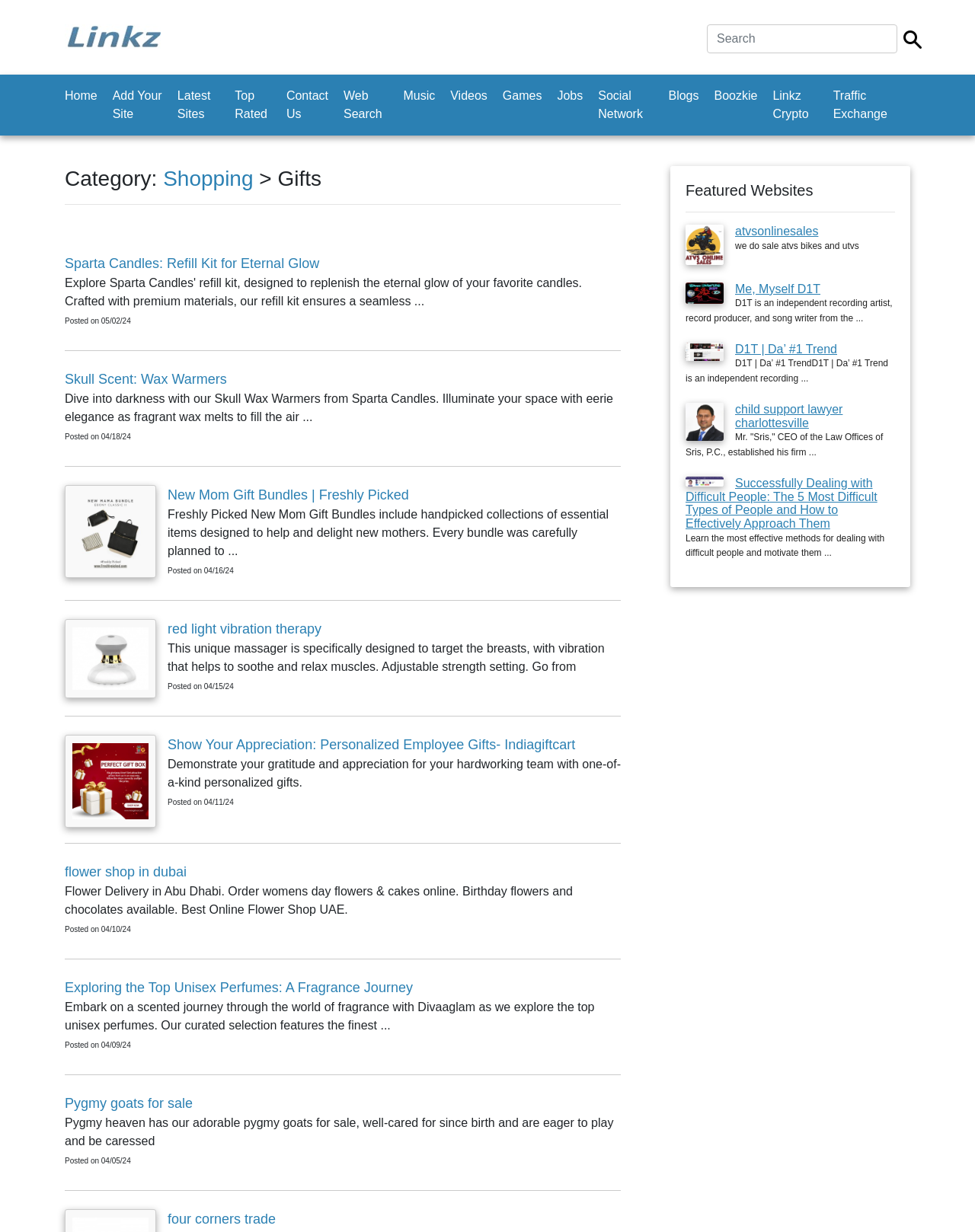Find and indicate the bounding box coordinates of the region you should select to follow the given instruction: "go to first page".

None